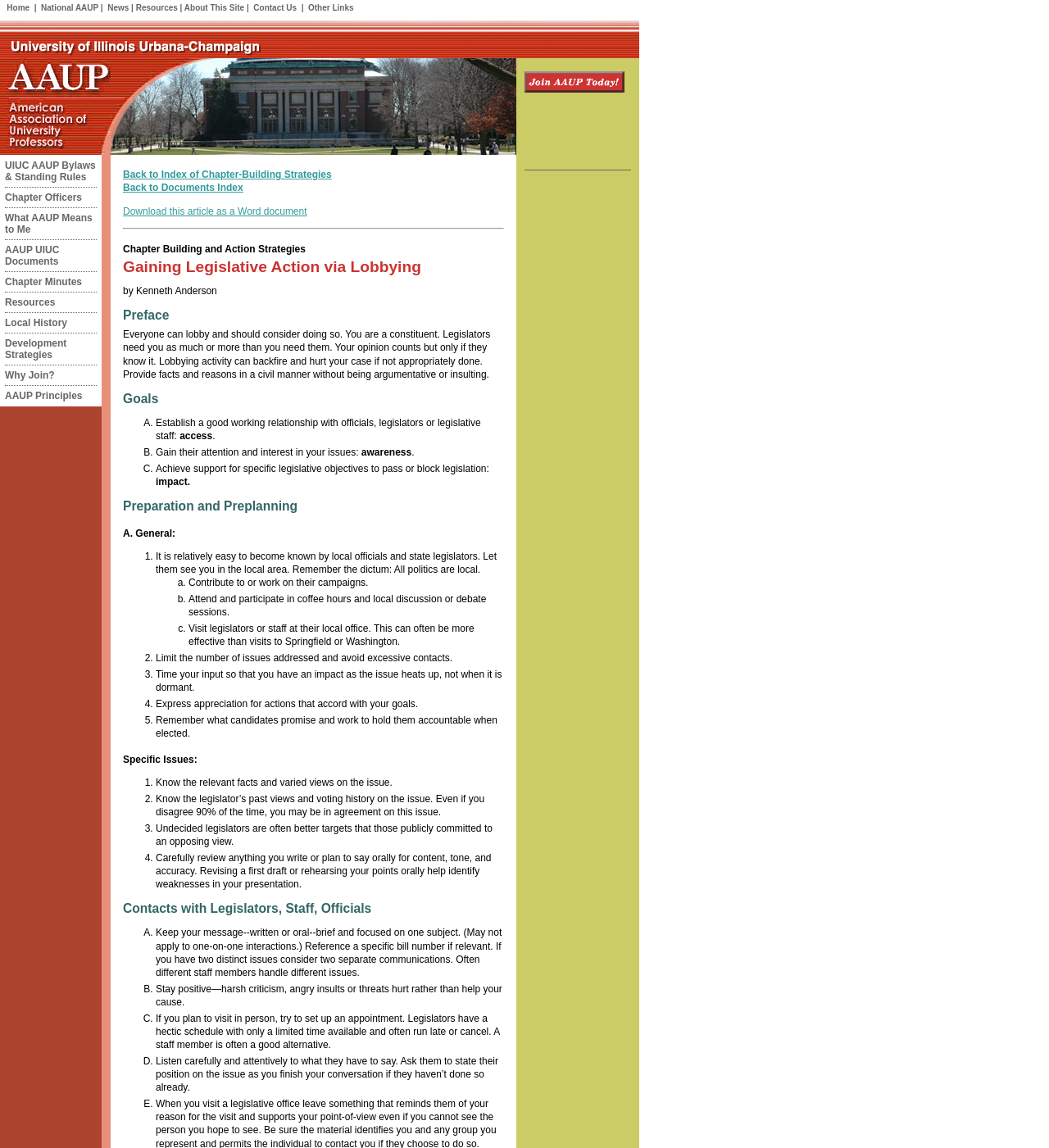Answer the following query concisely with a single word or phrase:
How many links are there in the top navigation bar?

8